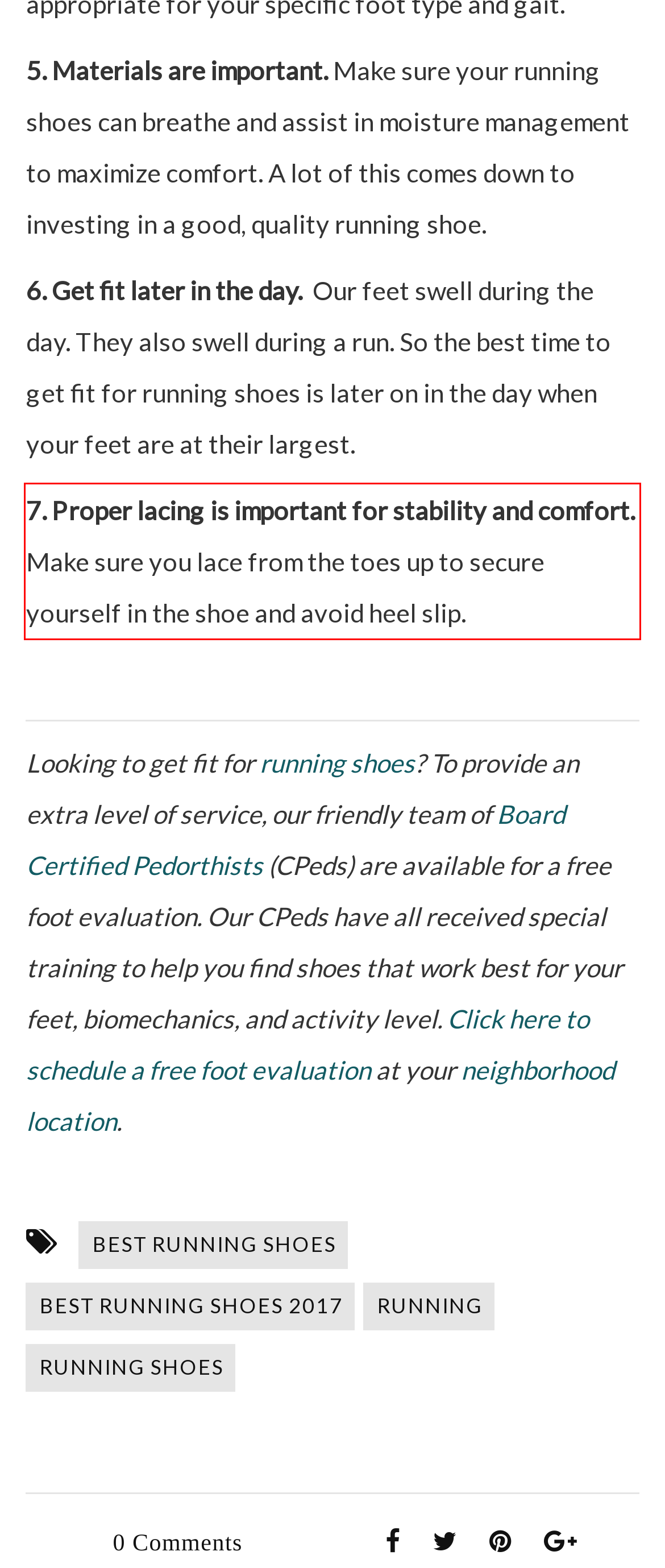Your task is to recognize and extract the text content from the UI element enclosed in the red bounding box on the webpage screenshot.

7. Proper lacing is important for stability and comfort. Make sure you lace from the toes up to secure yourself in the shoe and avoid heel slip.